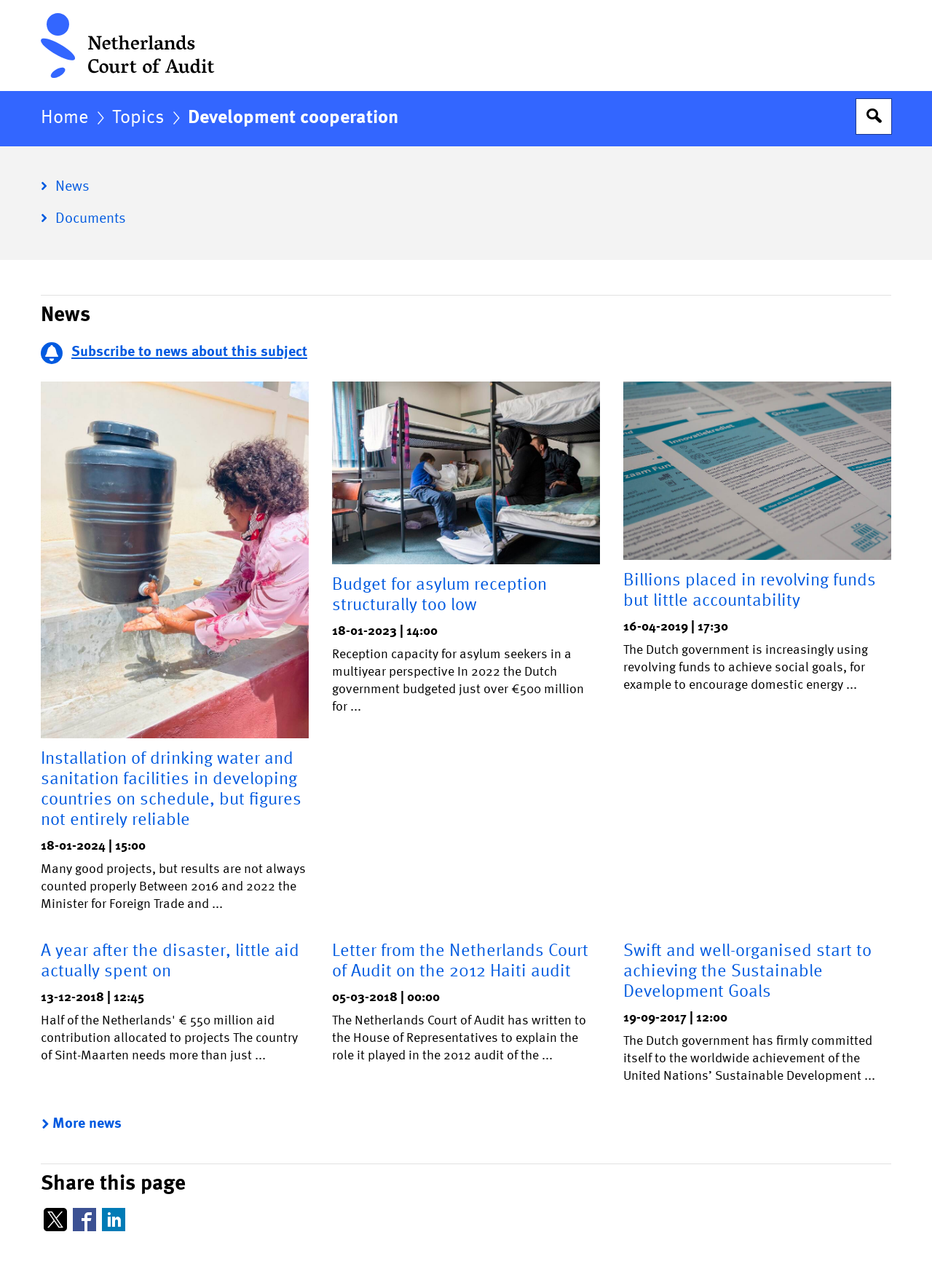Find the bounding box coordinates of the element to click in order to complete this instruction: "Click on the 'Activate Guide' link". The bounding box coordinates must be four float numbers between 0 and 1, denoted as [left, top, right, bottom].

None